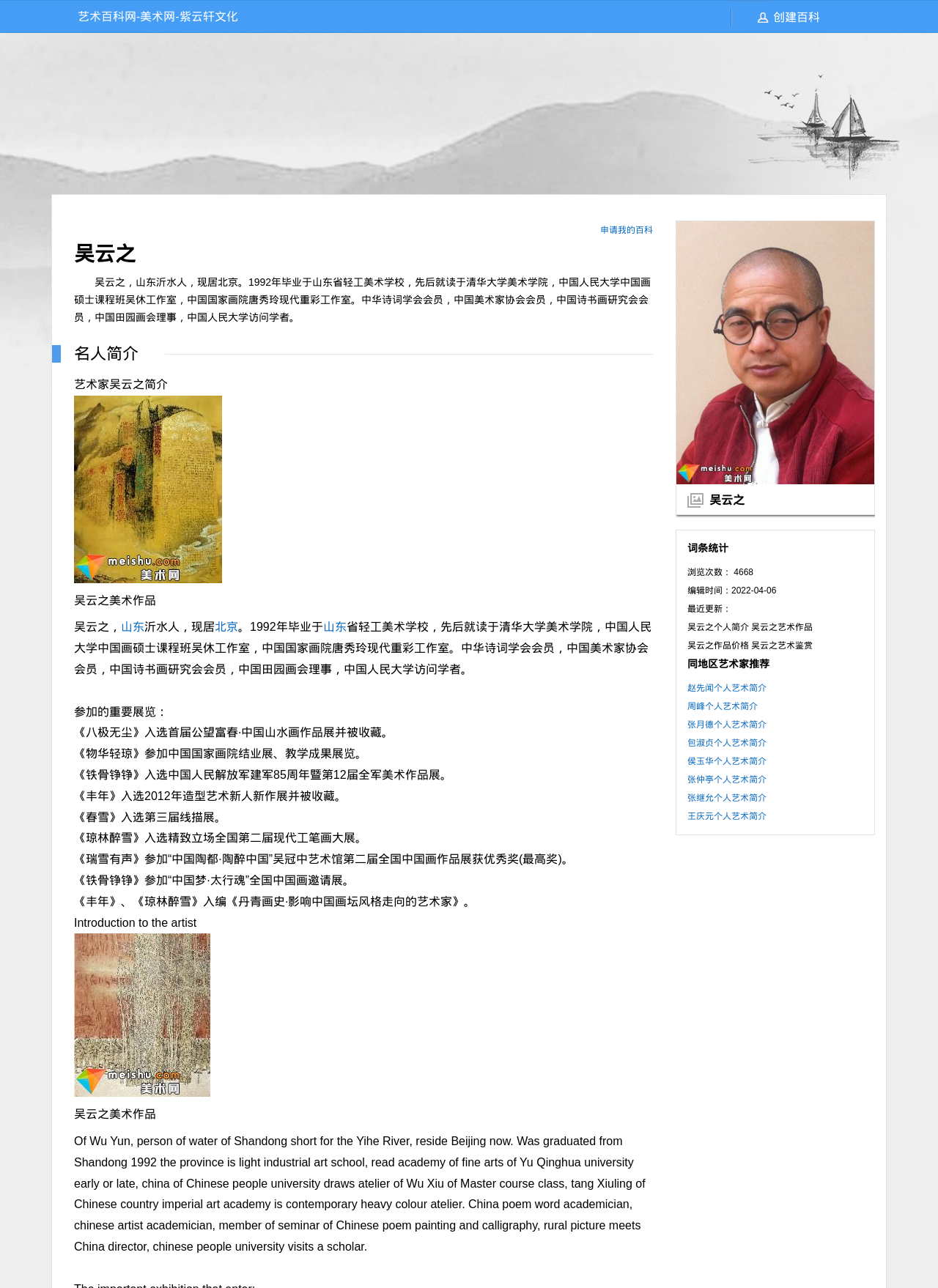Determine the bounding box coordinates for the clickable element required to fulfill the instruction: "Apply for my own wiki". Provide the coordinates as four float numbers between 0 and 1, i.e., [left, top, right, bottom].

[0.64, 0.175, 0.696, 0.183]